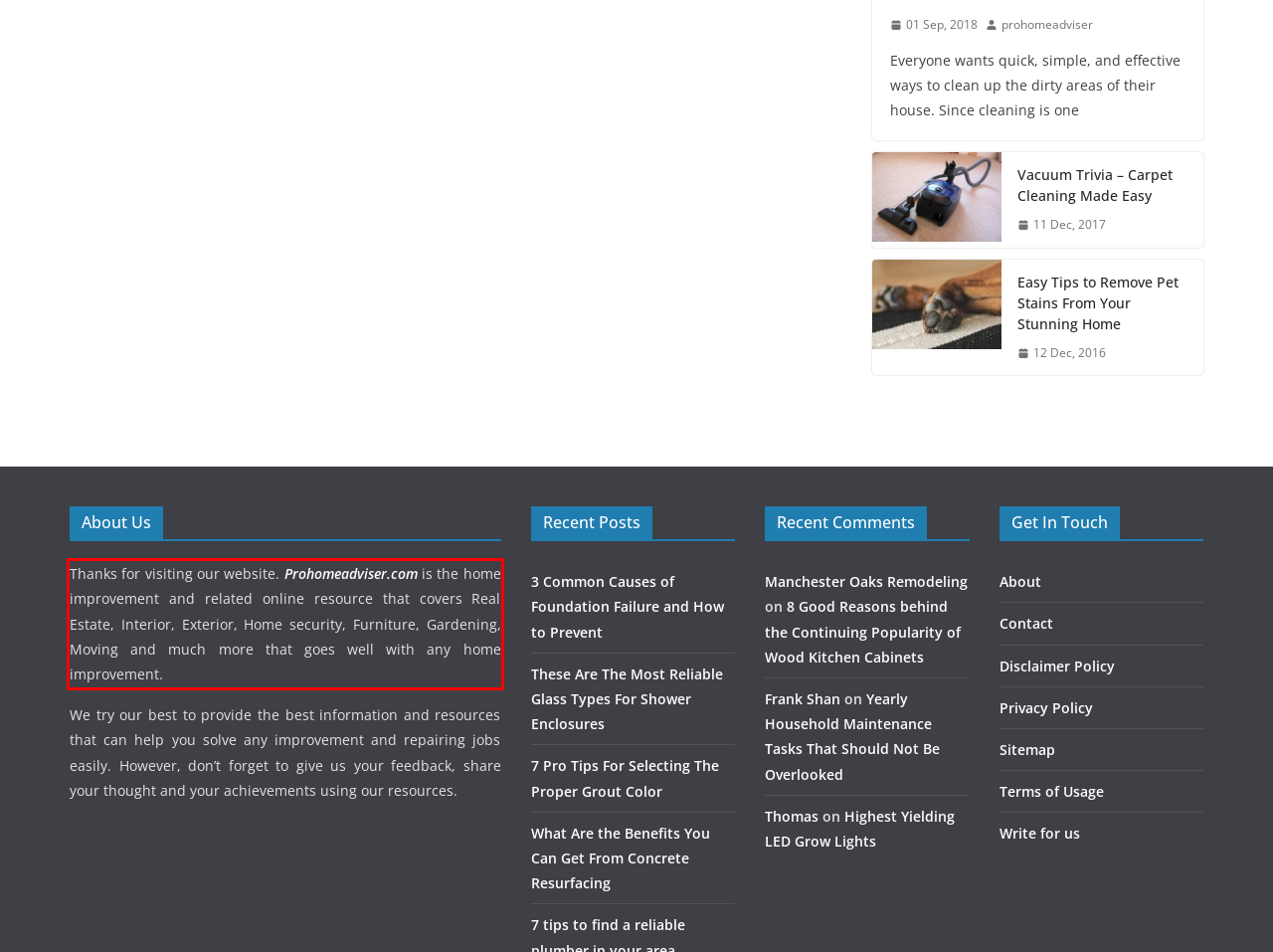Identify the text inside the red bounding box in the provided webpage screenshot and transcribe it.

Thanks for visiting our website. Prohomeadviser.com is the home improvement and related online resource that covers Real Estate, Interior, Exterior, Home security, Furniture, Gardening, Moving and much more that goes well with any home improvement.